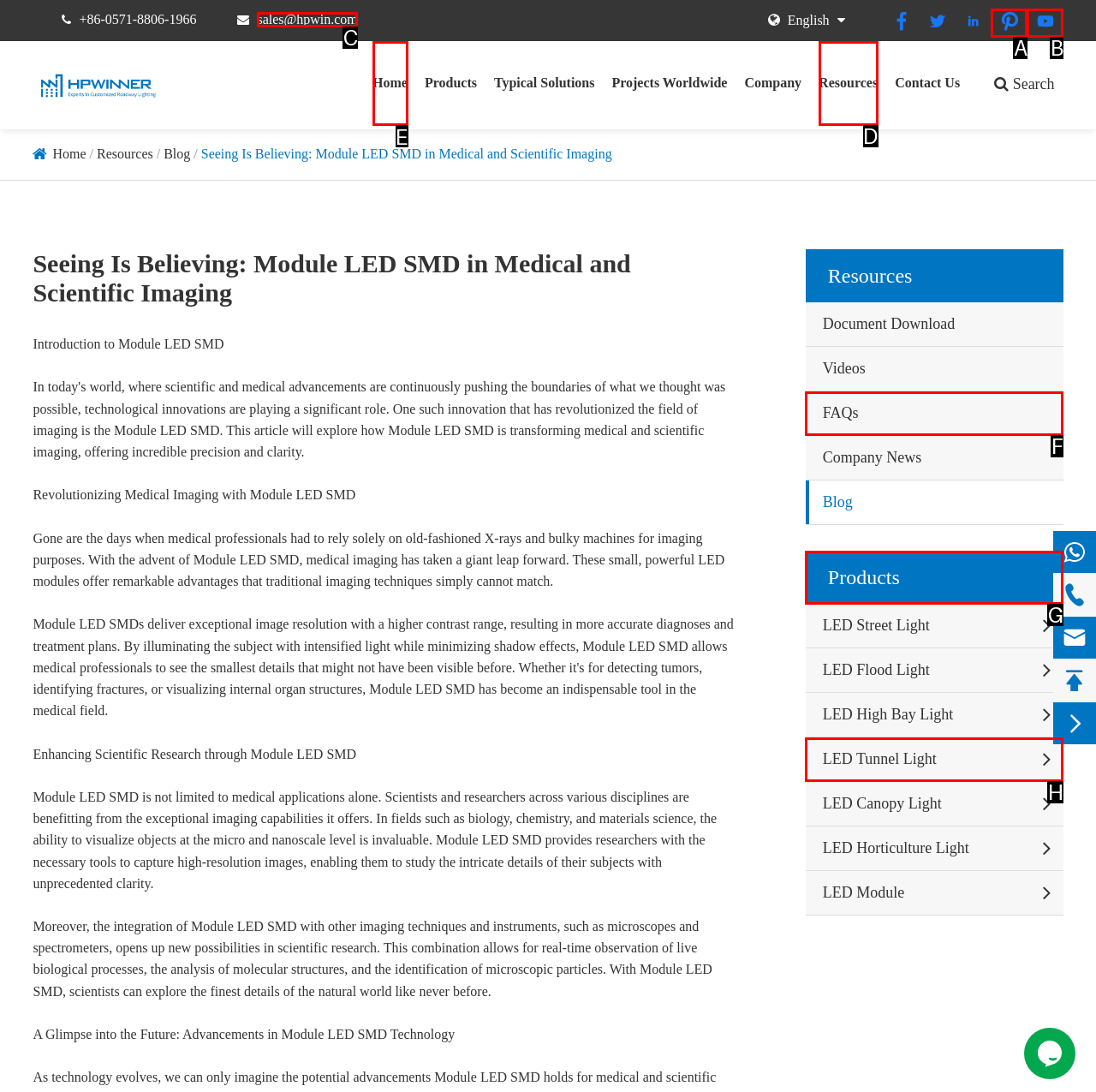Choose the HTML element you need to click to achieve the following task: Click the 'Home' link
Respond with the letter of the selected option from the given choices directly.

E